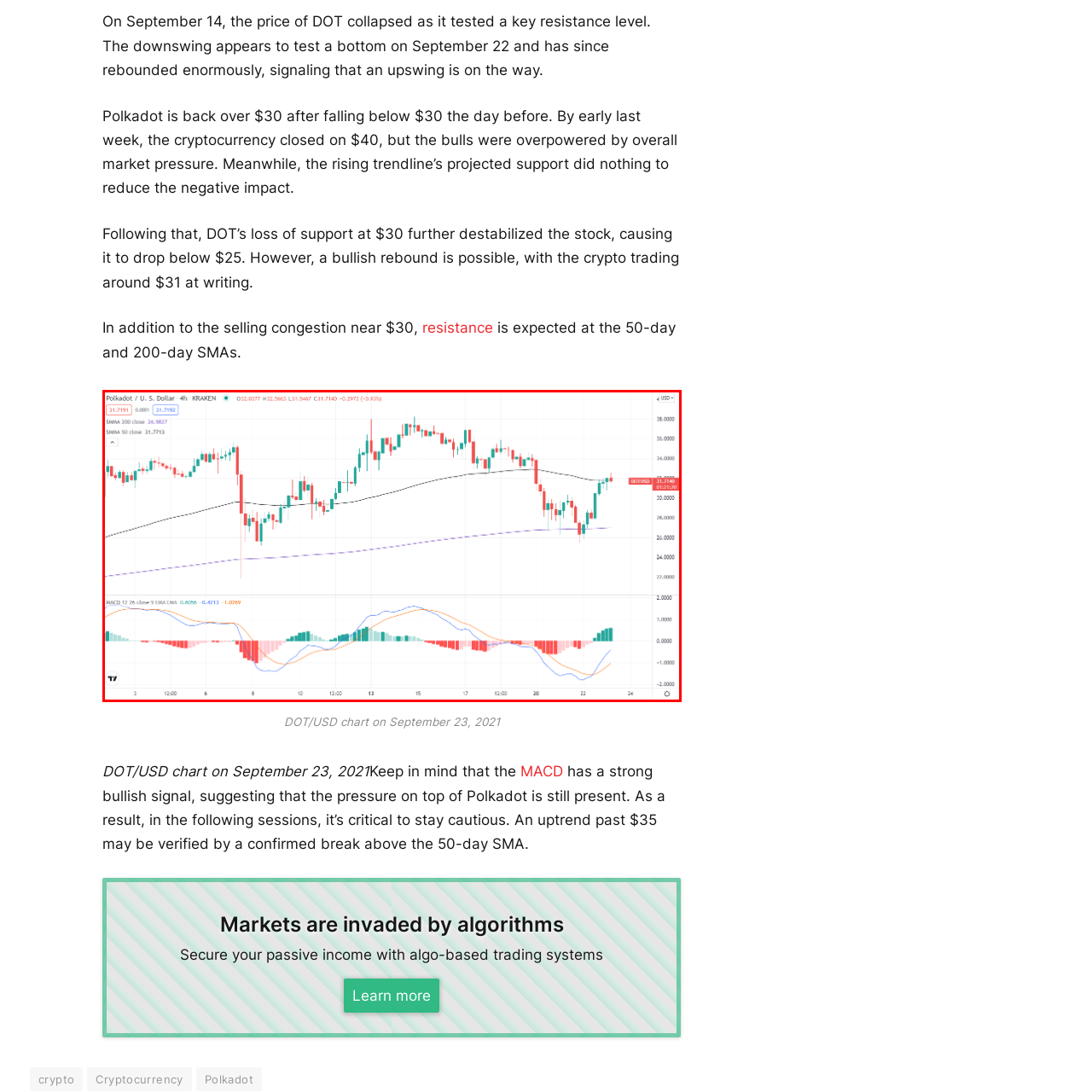Study the part of the image enclosed in the turquoise frame and answer the following question with detailed information derived from the image: 
What is the significance of the black line on the chart?

The black line on the chart represents the 200-day simple moving average (SMA), which is a technical indicator used to analyze the long-term trend of the price action. In this case, it acted as a resistance level during the observed period.